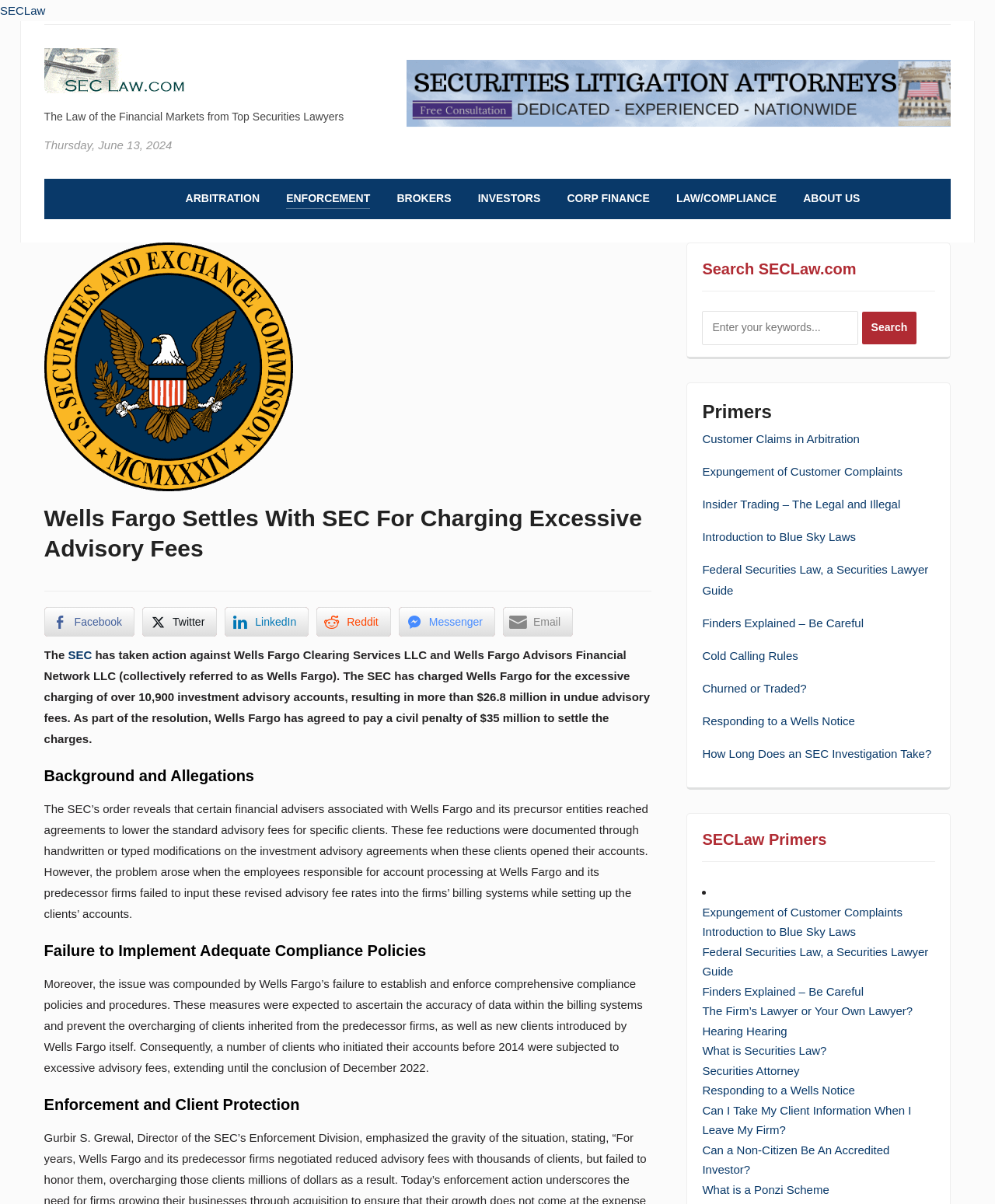Locate the bounding box coordinates of the element's region that should be clicked to carry out the following instruction: "Visit Securities Law Home Page". The coordinates need to be four float numbers between 0 and 1, i.e., [left, top, right, bottom].

[0.044, 0.058, 0.193, 0.069]